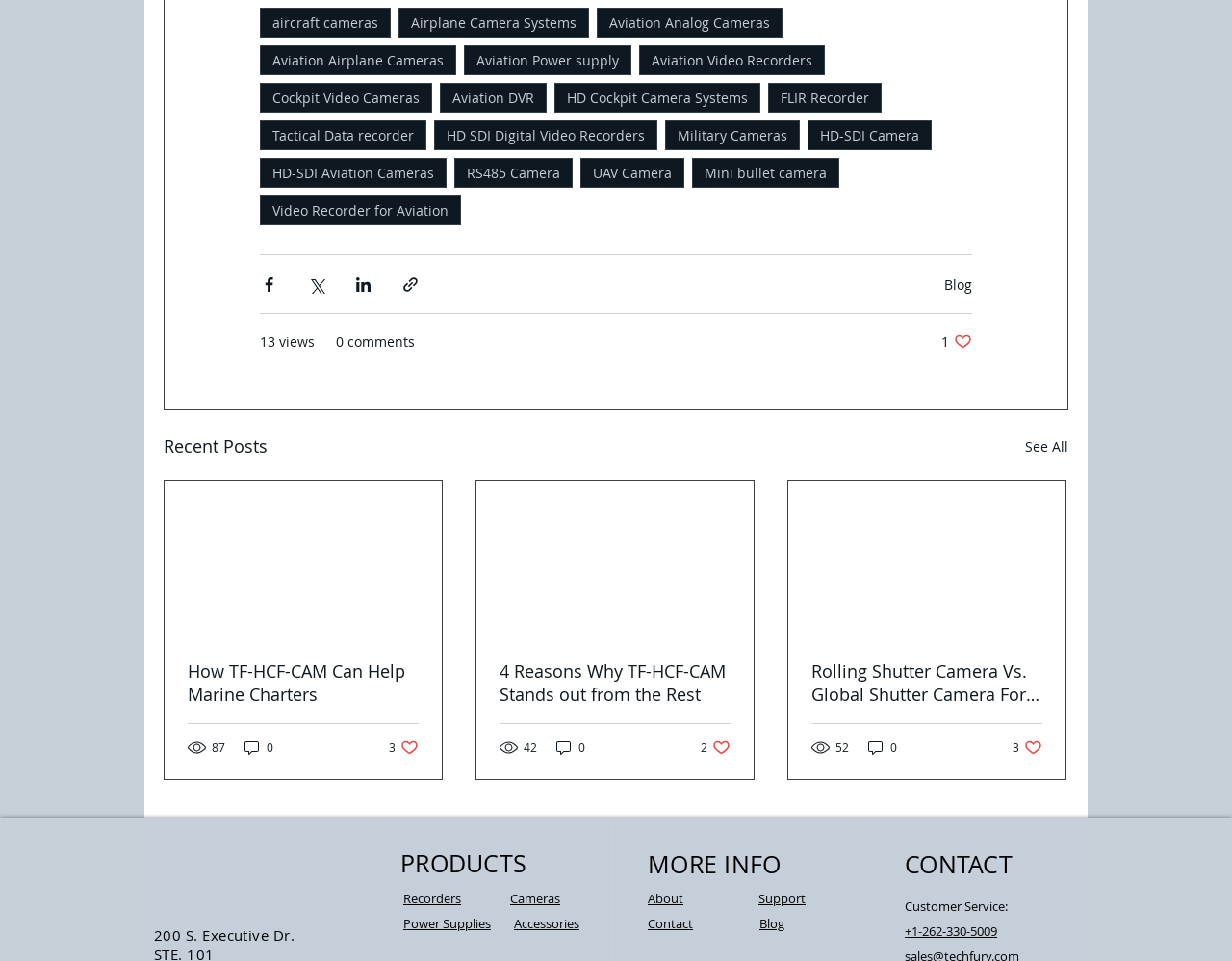Please provide a comprehensive answer to the question based on the screenshot: How many views does the first article have?

The first article on the webpage has a generic element indicating the number of views, which is 87. This information is provided below the article title and above the '0 comments' link.